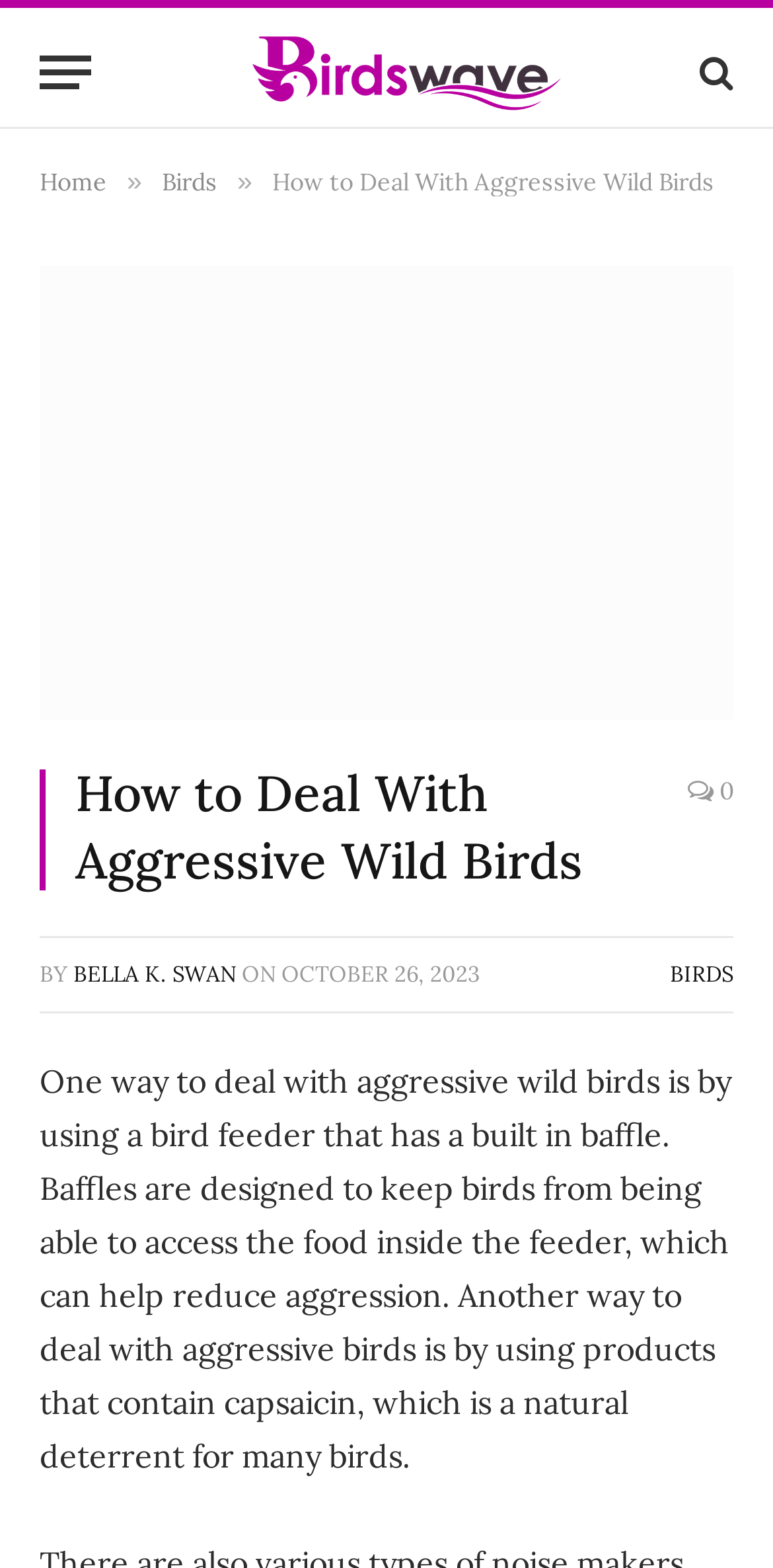Identify the bounding box for the UI element described as: "title="Birds Wave"". Ensure the coordinates are four float numbers between 0 and 1, formatted as [left, top, right, bottom].

[0.195, 0.005, 0.856, 0.087]